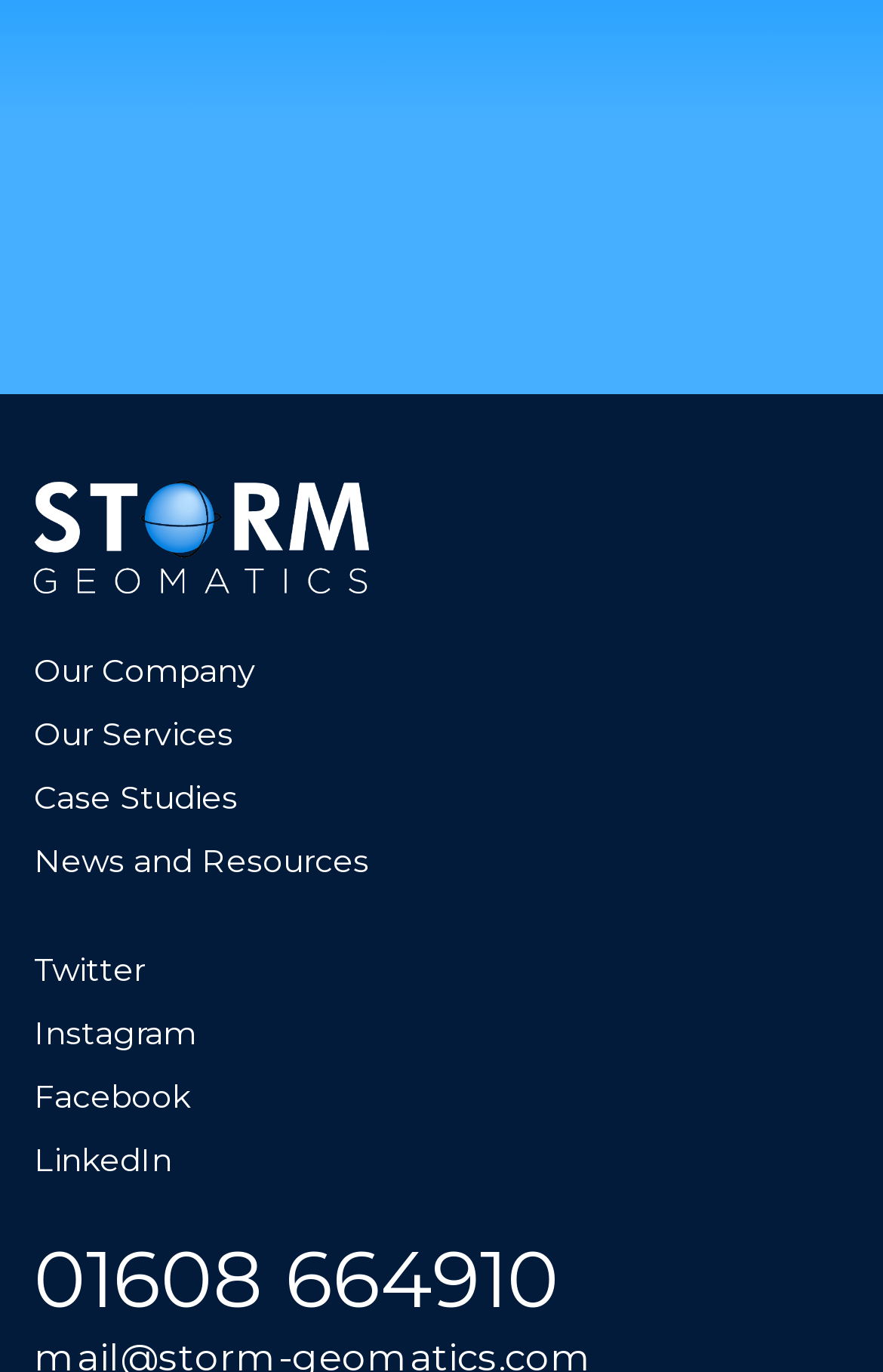What is the last menu item?
Give a single word or phrase as your answer by examining the image.

News and Resources